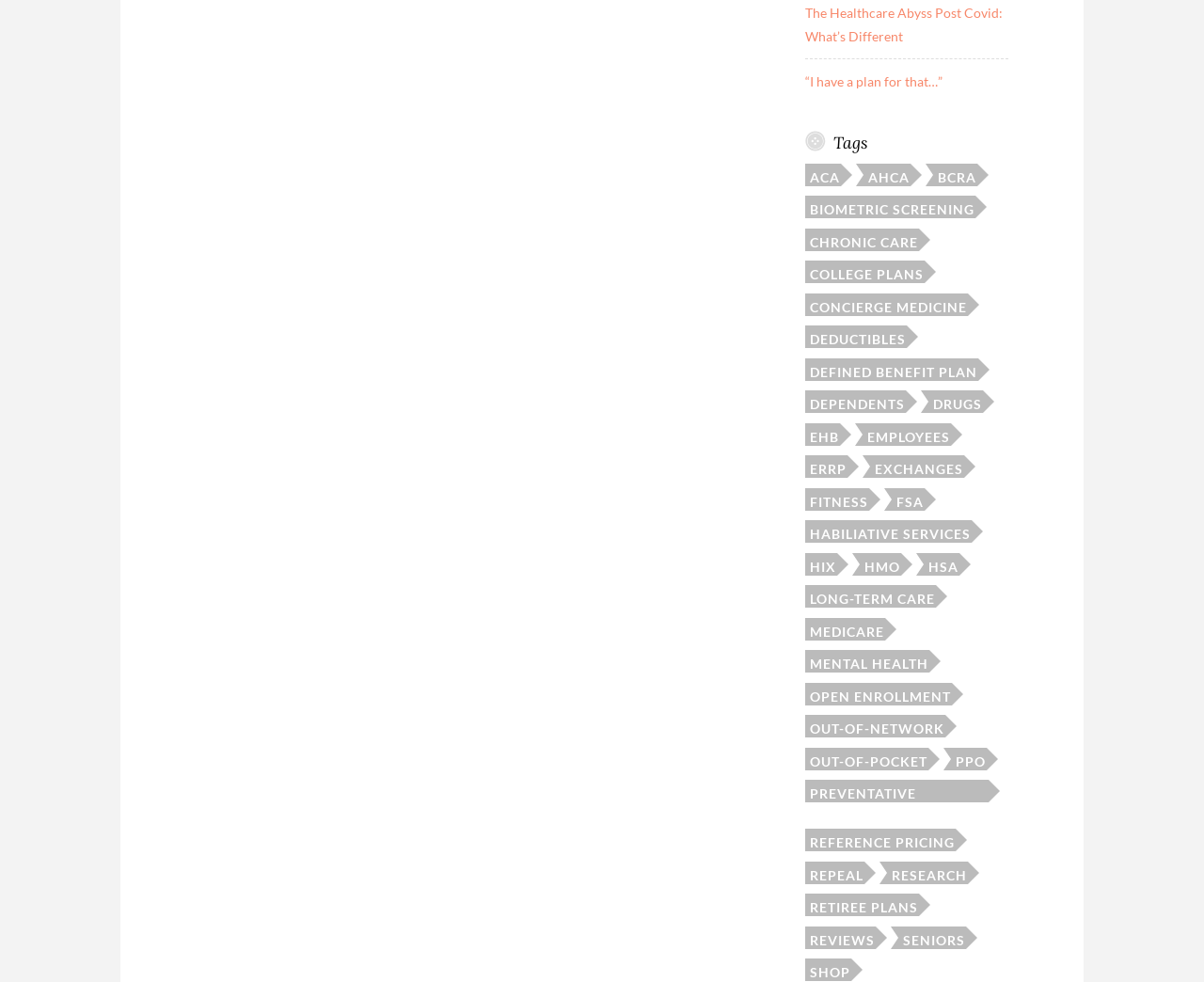Highlight the bounding box of the UI element that corresponds to this description: "defined benefit plan".

[0.669, 0.364, 0.812, 0.387]